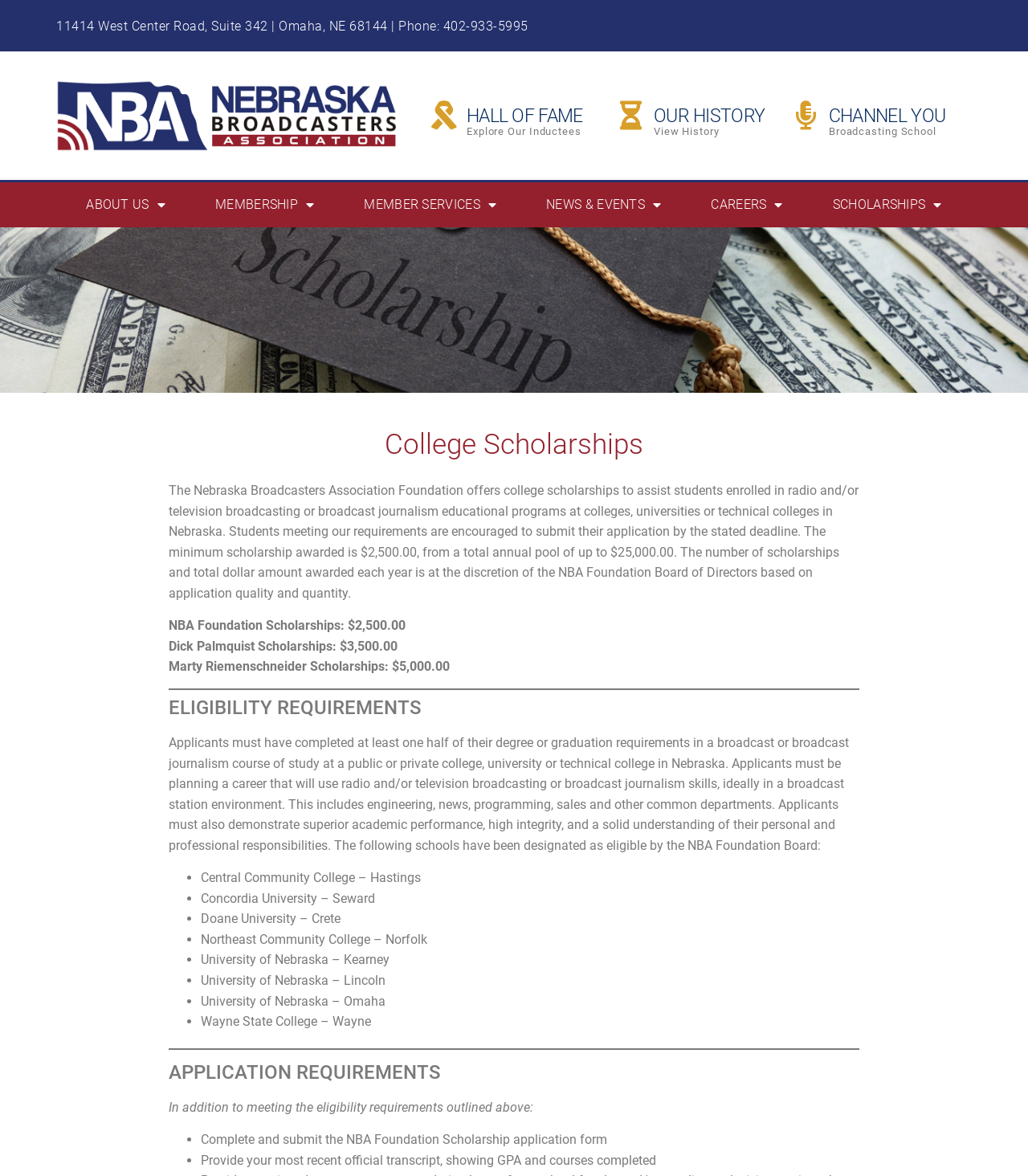Find and provide the bounding box coordinates for the UI element described here: "HALL OF FAME". The coordinates should be given as four float numbers between 0 and 1: [left, top, right, bottom].

[0.454, 0.089, 0.567, 0.108]